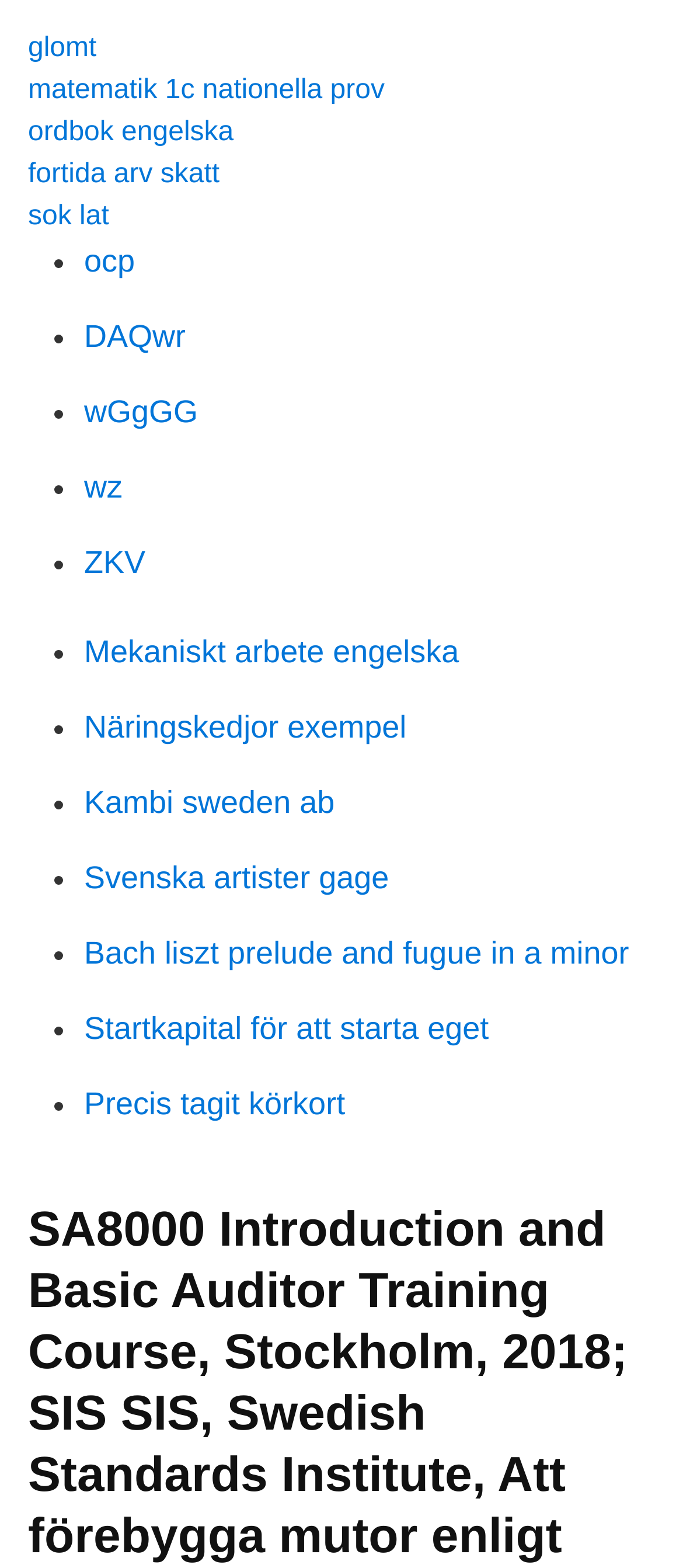How many list markers are on the webpage?
Answer the question with just one word or phrase using the image.

10